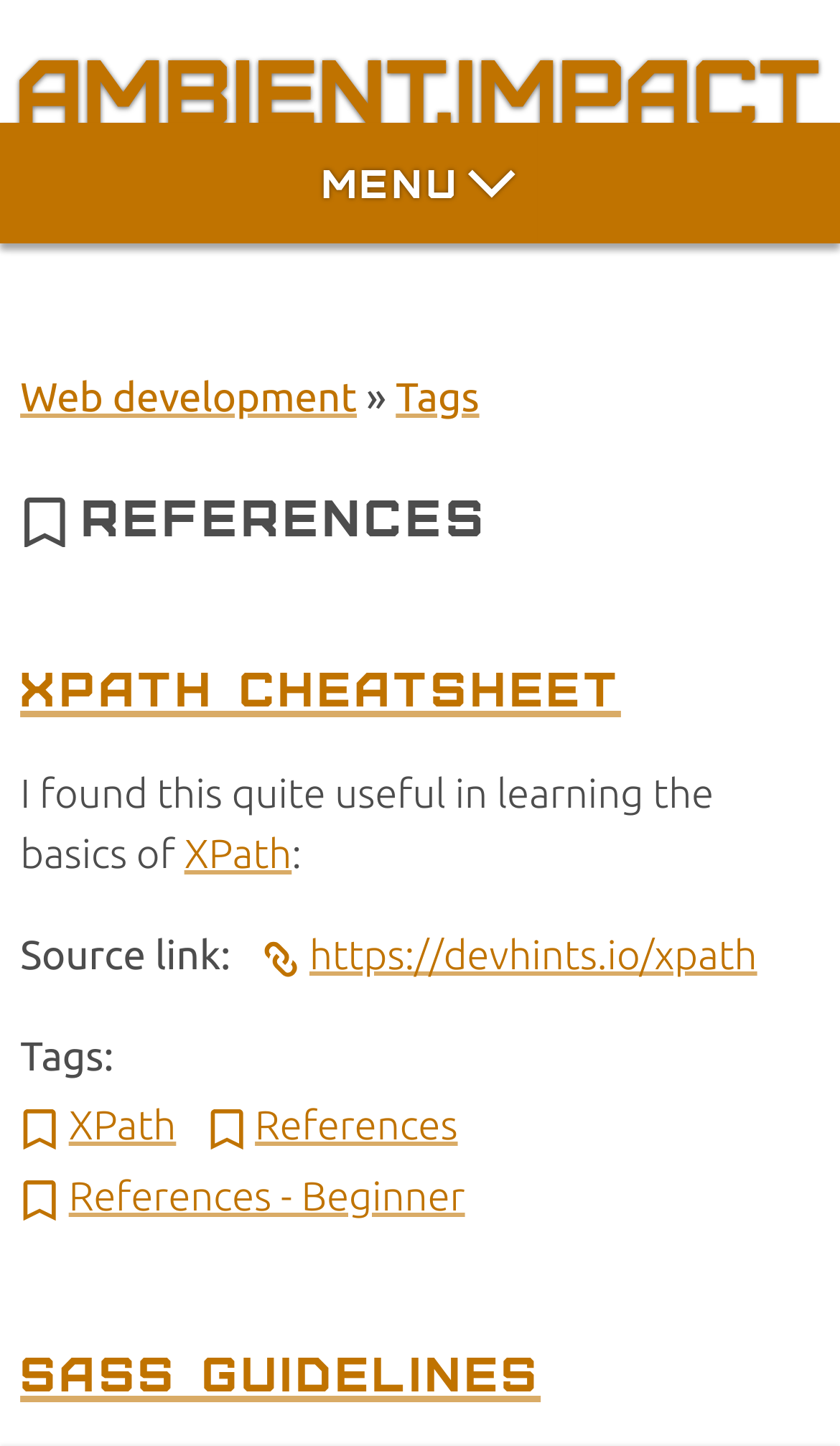Pinpoint the bounding box coordinates of the clickable element to carry out the following instruction: "View 'XPATH CHEATSHEET'."

[0.024, 0.456, 0.739, 0.495]